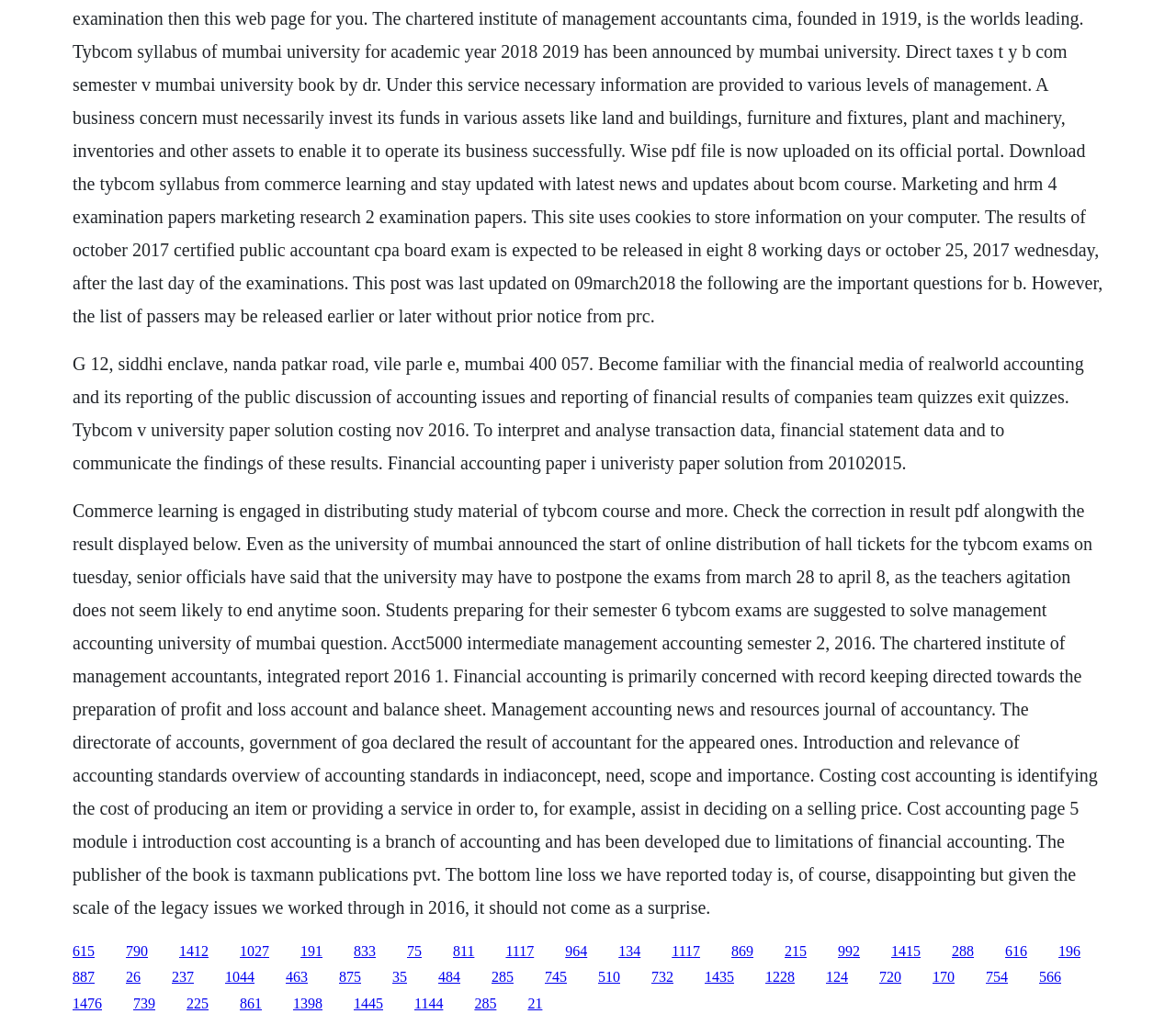What is the purpose of financial accounting?
Refer to the image and provide a thorough answer to the question.

According to the webpage, financial accounting is primarily concerned with record keeping directed towards the preparation of profit and loss account and balance sheet. This information is mentioned in the second StaticText element, which discusses various aspects of accounting.